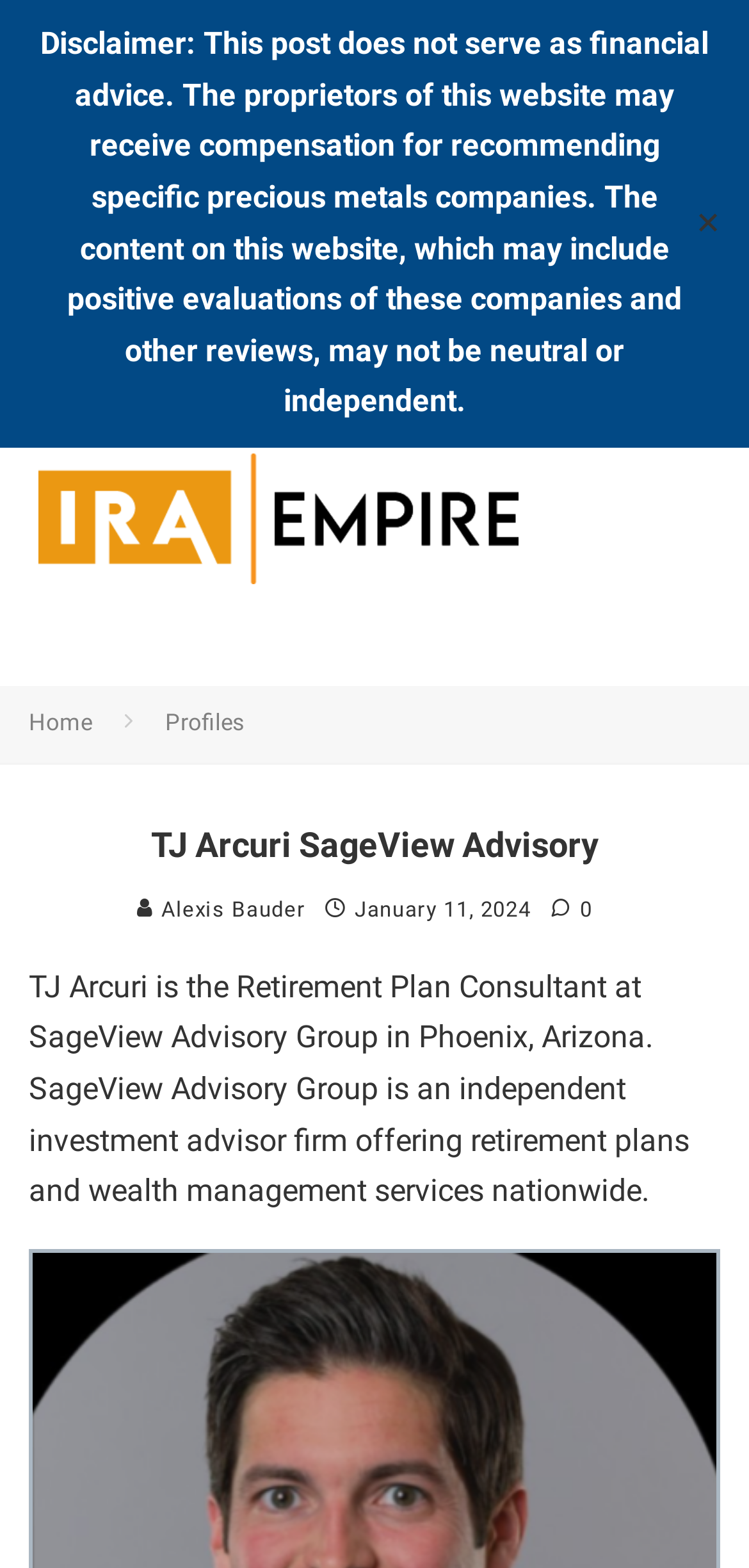Provide a thorough summary of the webpage.

The webpage is about TJ Arcuri, a Retirement Plan Consultant at SageView Advisory Group in Phoenix, Arizona. At the top of the page, there is a disclaimer stating that the post does not serve as financial advice and that the website proprietors may receive compensation for recommending specific precious metals companies. This disclaimer is positioned near the top left of the page.

On the top right, there is a "Close" button with a "✕" symbol inside. Below the disclaimer, there is a mobile logo of IRAEmpire.com, which is an image link. The logo is positioned near the top center of the page.

The main content of the page starts with a heading that reads "TJ Arcuri SageView Advisory" and spans the entire width of the page. Below the heading, there are several links, including "Home", "Profiles", and "Alexis Bauder", which are positioned horizontally and take up about half of the page width.

To the right of these links, there is a time element displaying the date "January 11, 2024". Next to the time element, there is another link with the text "0". These elements are positioned near the top center of the page.

The main content of the page is a paragraph of text that describes TJ Arcuri's role and the services offered by SageView Advisory Group. This text is positioned below the links and time element, and takes up most of the page width.